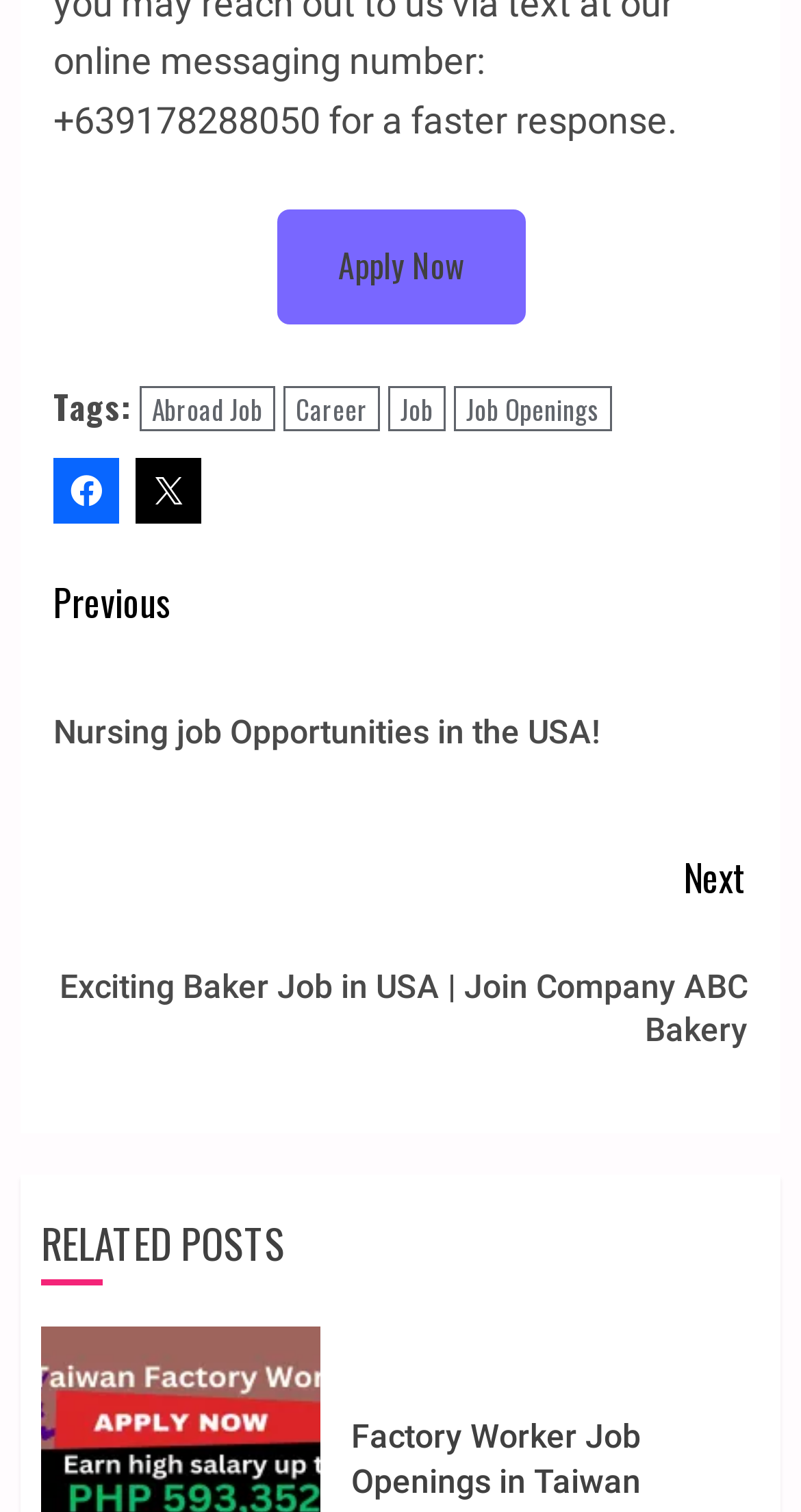How many posts are there in the navigation element?
Answer the question with a single word or phrase by looking at the picture.

2